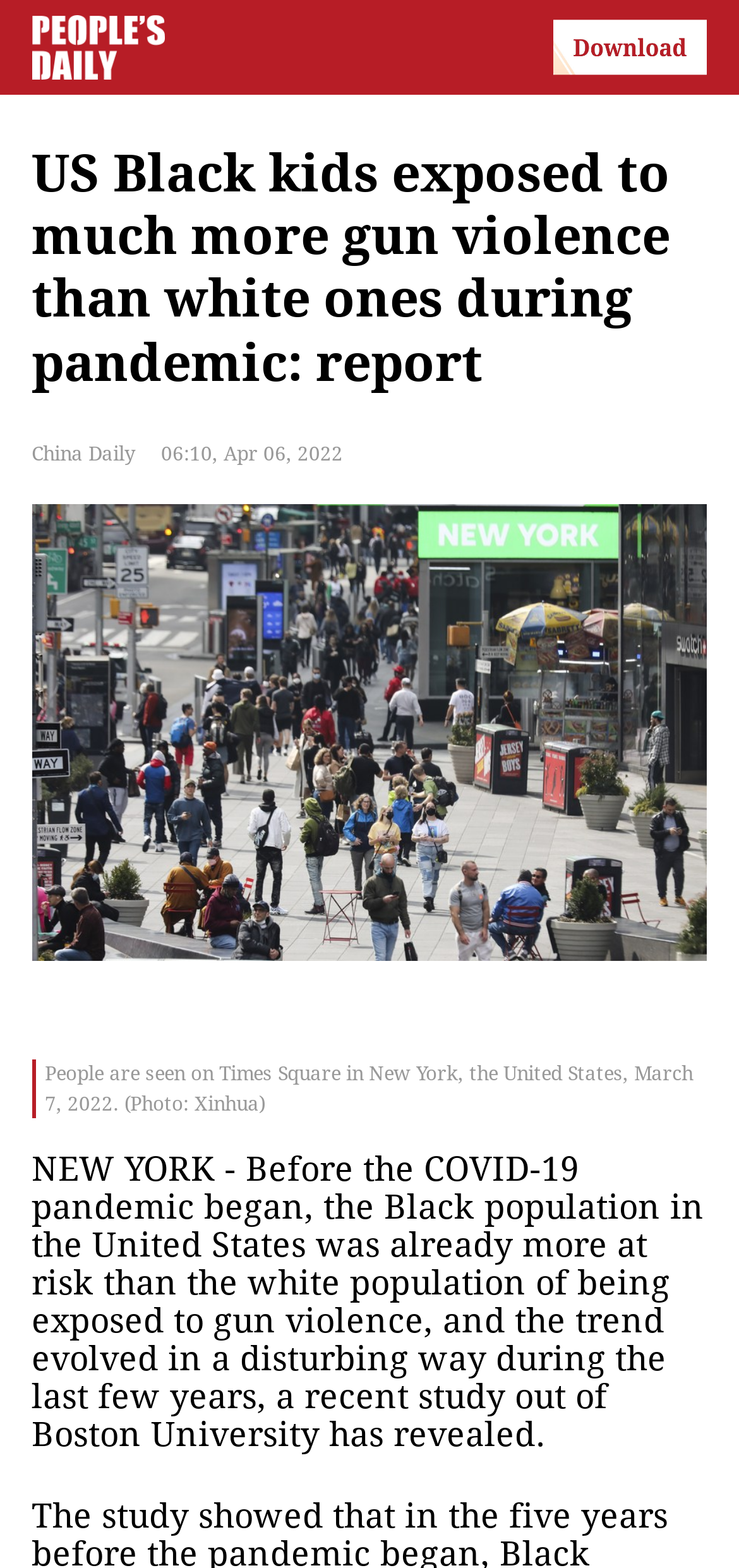What is the name of the publication?
Please provide an in-depth and detailed response to the question.

I found the answer by looking at the header of the webpage, which displays the name 'China Daily'.